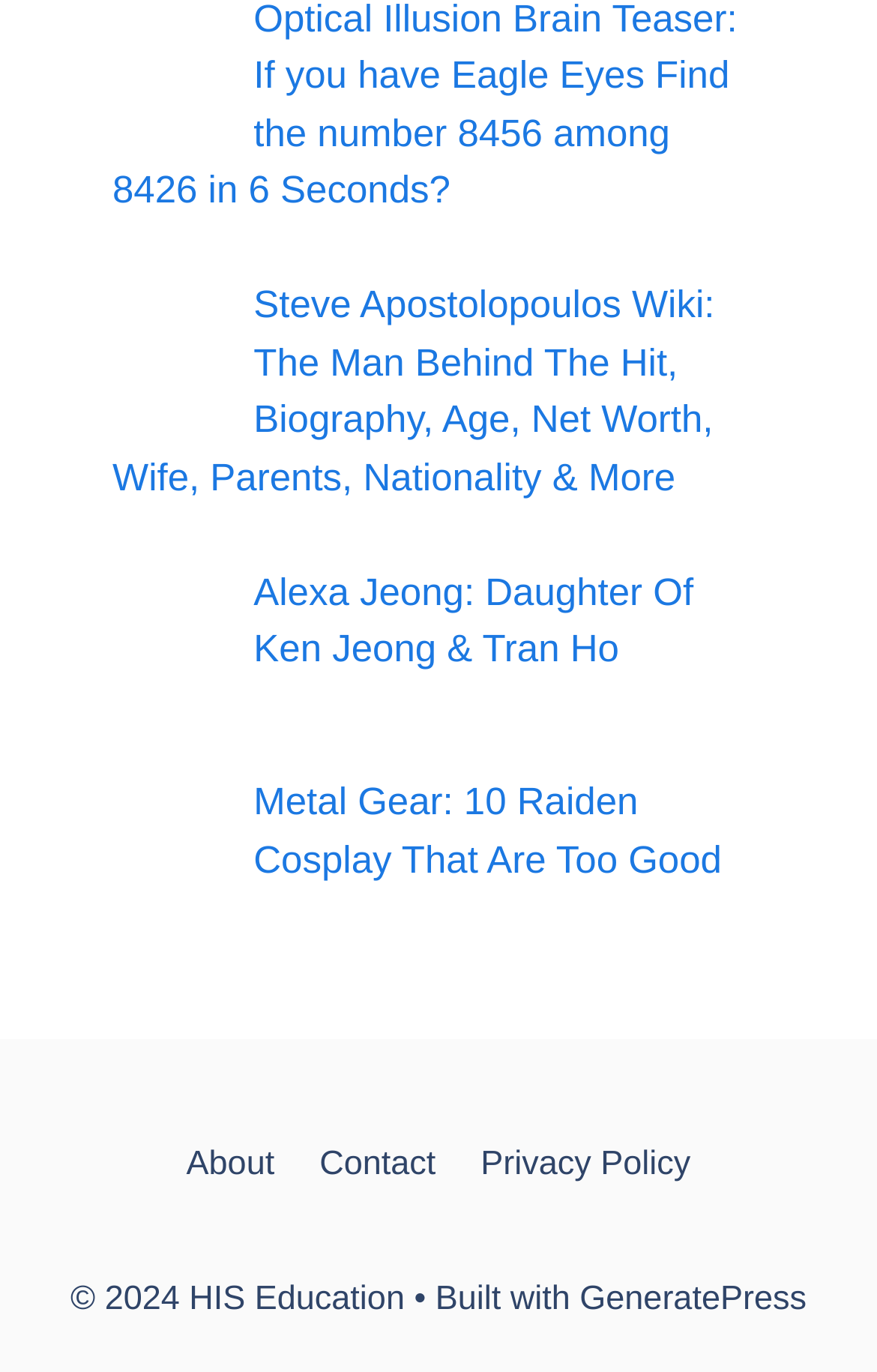Using the format (top-left x, top-left y, bottom-right x, bottom-right y), and given the element description, identify the bounding box coordinates within the screenshot: Contact

[0.364, 0.835, 0.497, 0.863]